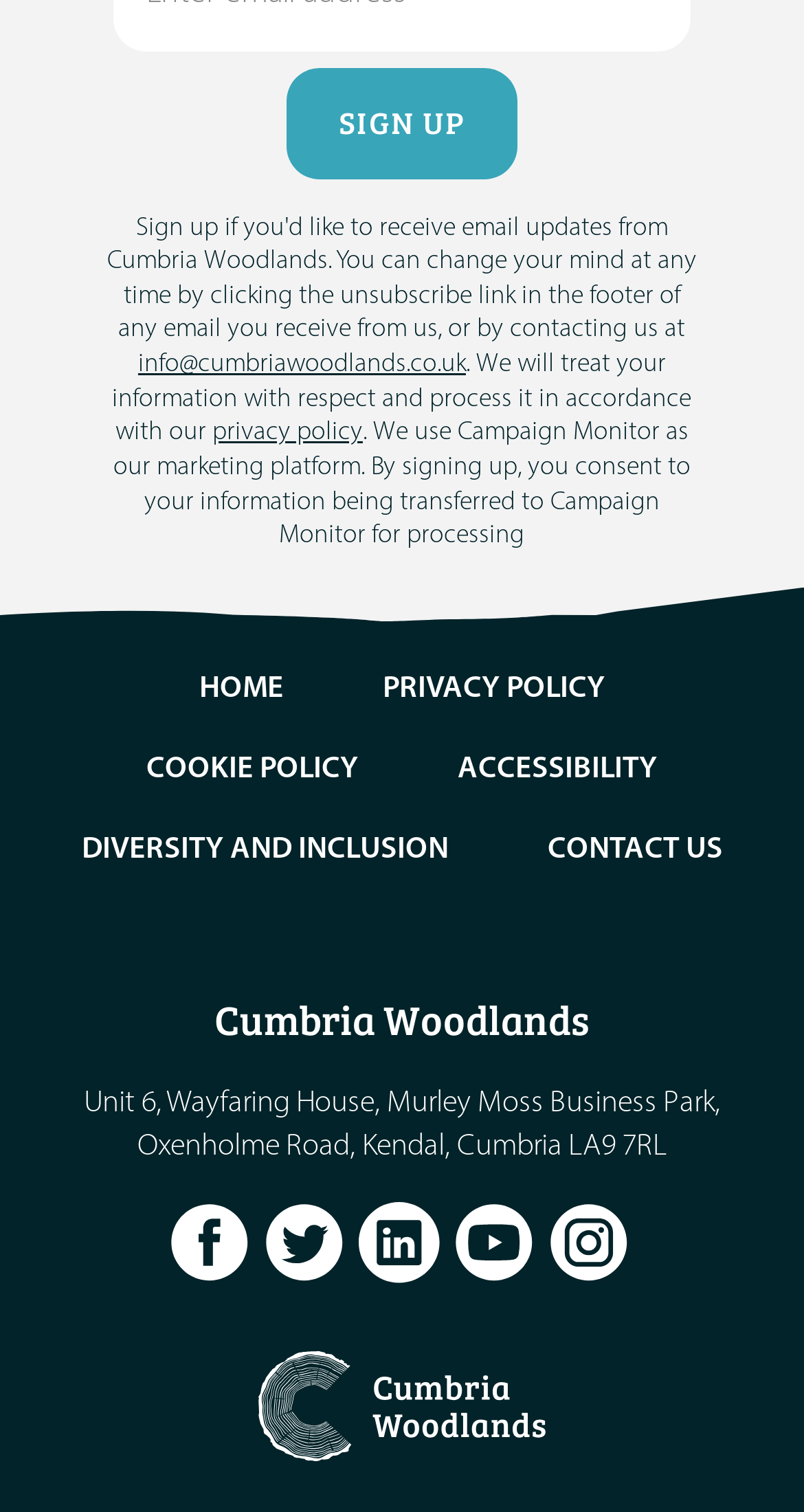Determine the bounding box coordinates of the section I need to click to execute the following instruction: "Contact the support team via email". Provide the coordinates as four float numbers between 0 and 1, i.e., [left, top, right, bottom].

None